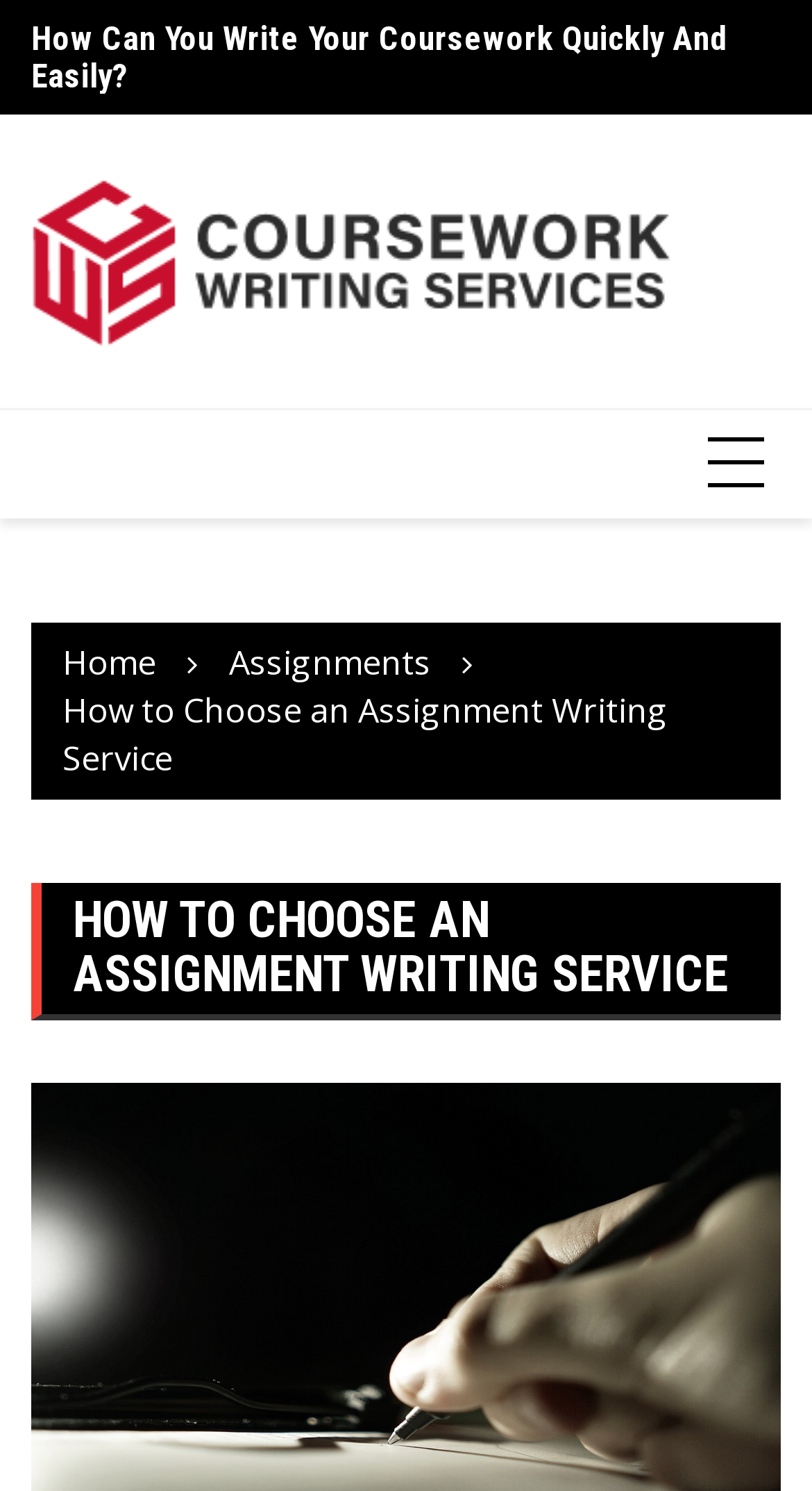What is the tone of the webpage?
Please interpret the details in the image and answer the question thoroughly.

The tone of the webpage appears to be informative, as it provides guidance on how to choose an assignment writing service and includes headings and links that suggest a focus on providing information and resources to users, rather than promoting a specific product or service.